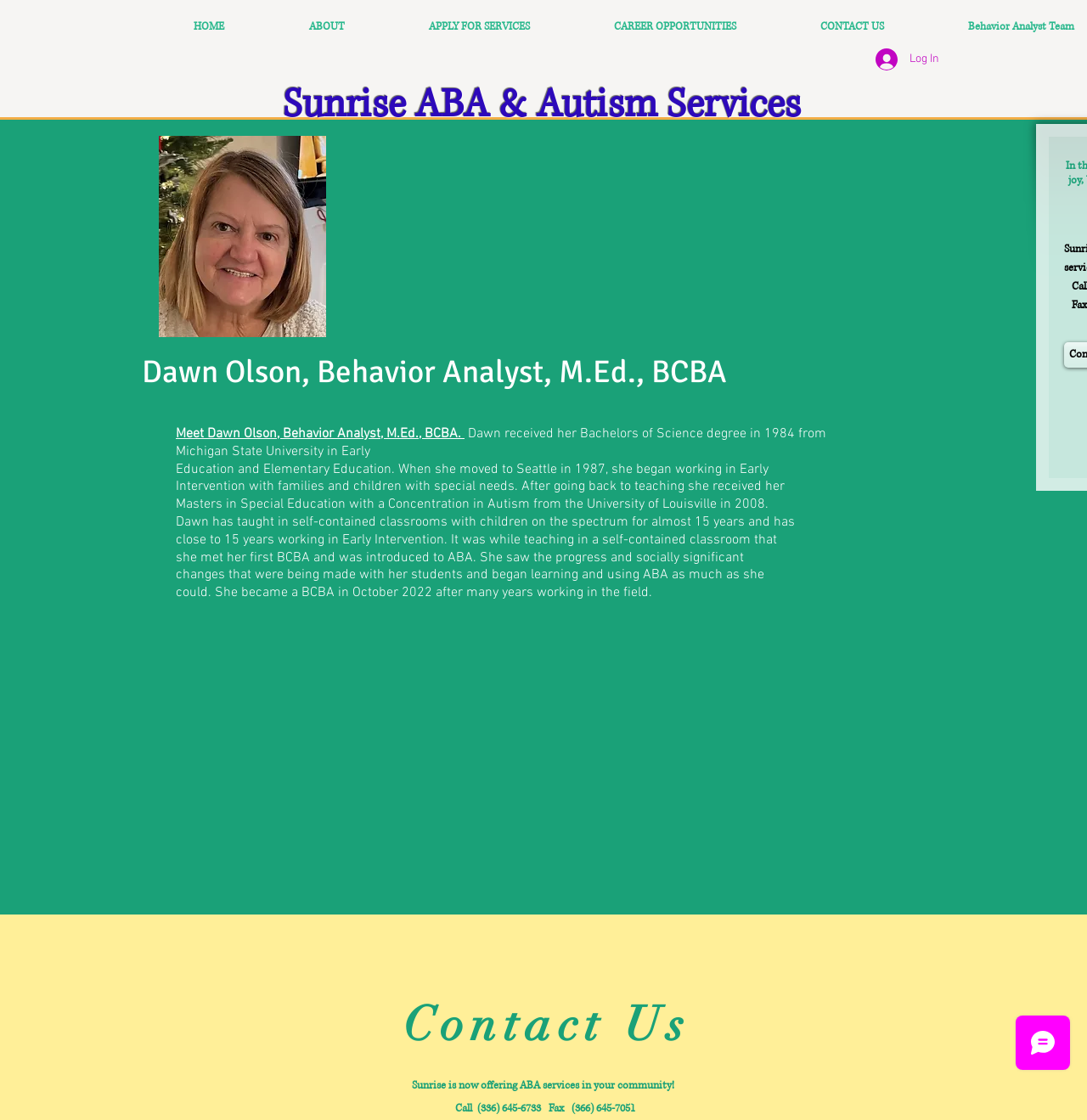What is the name of the behavior analyst?
Give a detailed and exhaustive answer to the question.

The name of the behavior analyst can be found in the main section of the webpage, where it is written 'Dawn Olson, Behavior Analyst, M.Ed., BCBA'.